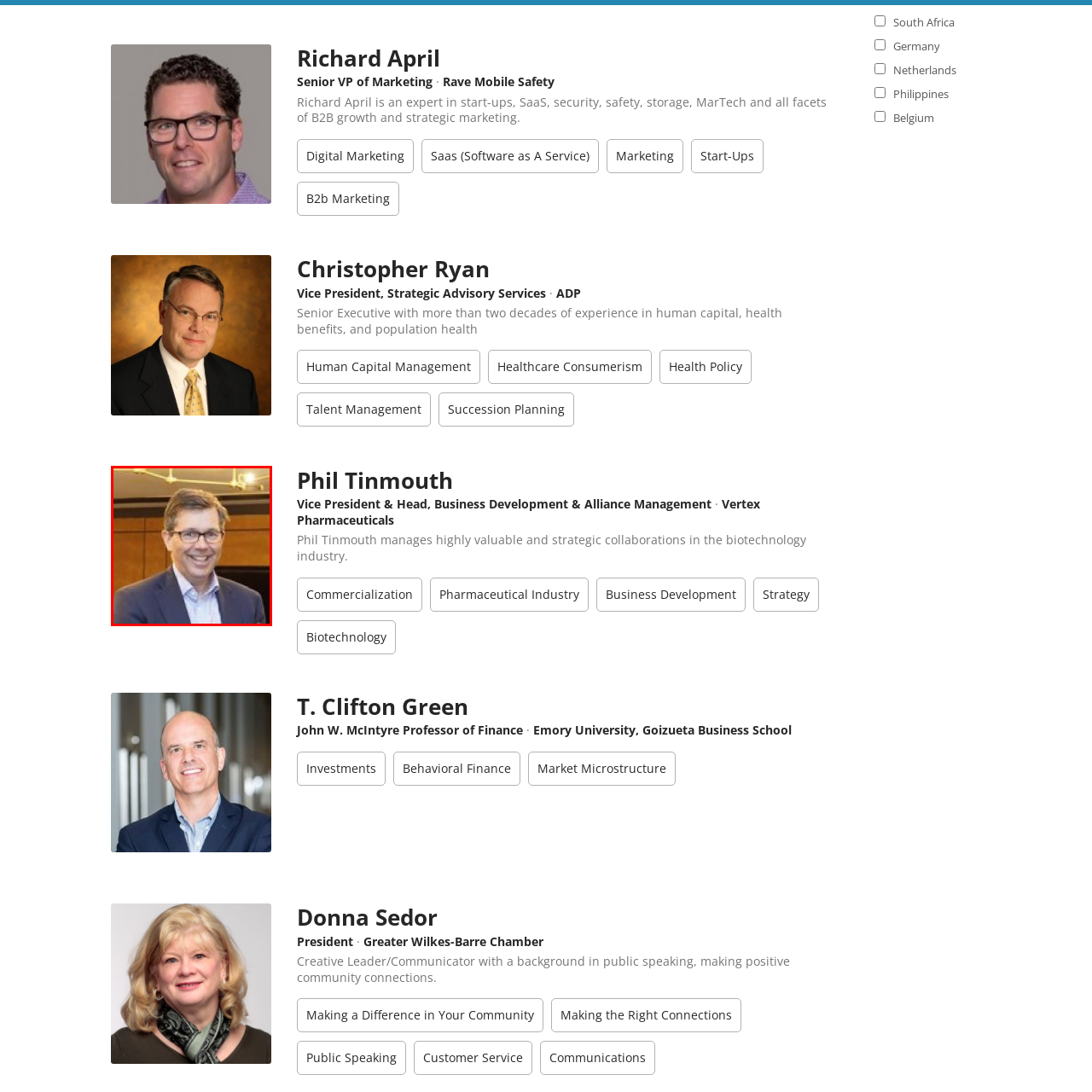What is the background of the image?
Observe the image inside the red bounding box and answer the question using only one word or a short phrase.

Stylish interior